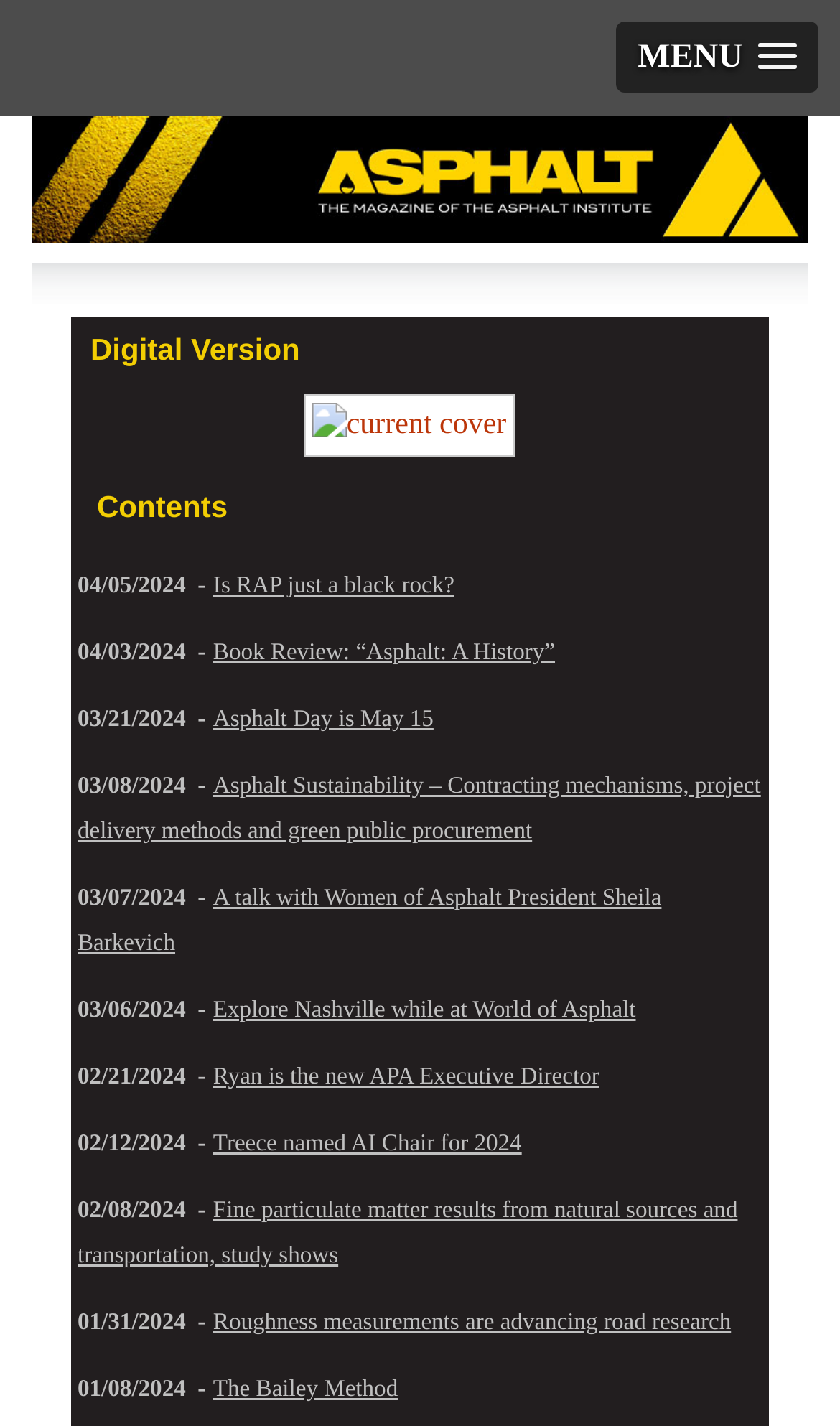Locate the bounding box coordinates of the element that should be clicked to execute the following instruction: "View the current cover".

[0.361, 0.29, 0.639, 0.313]